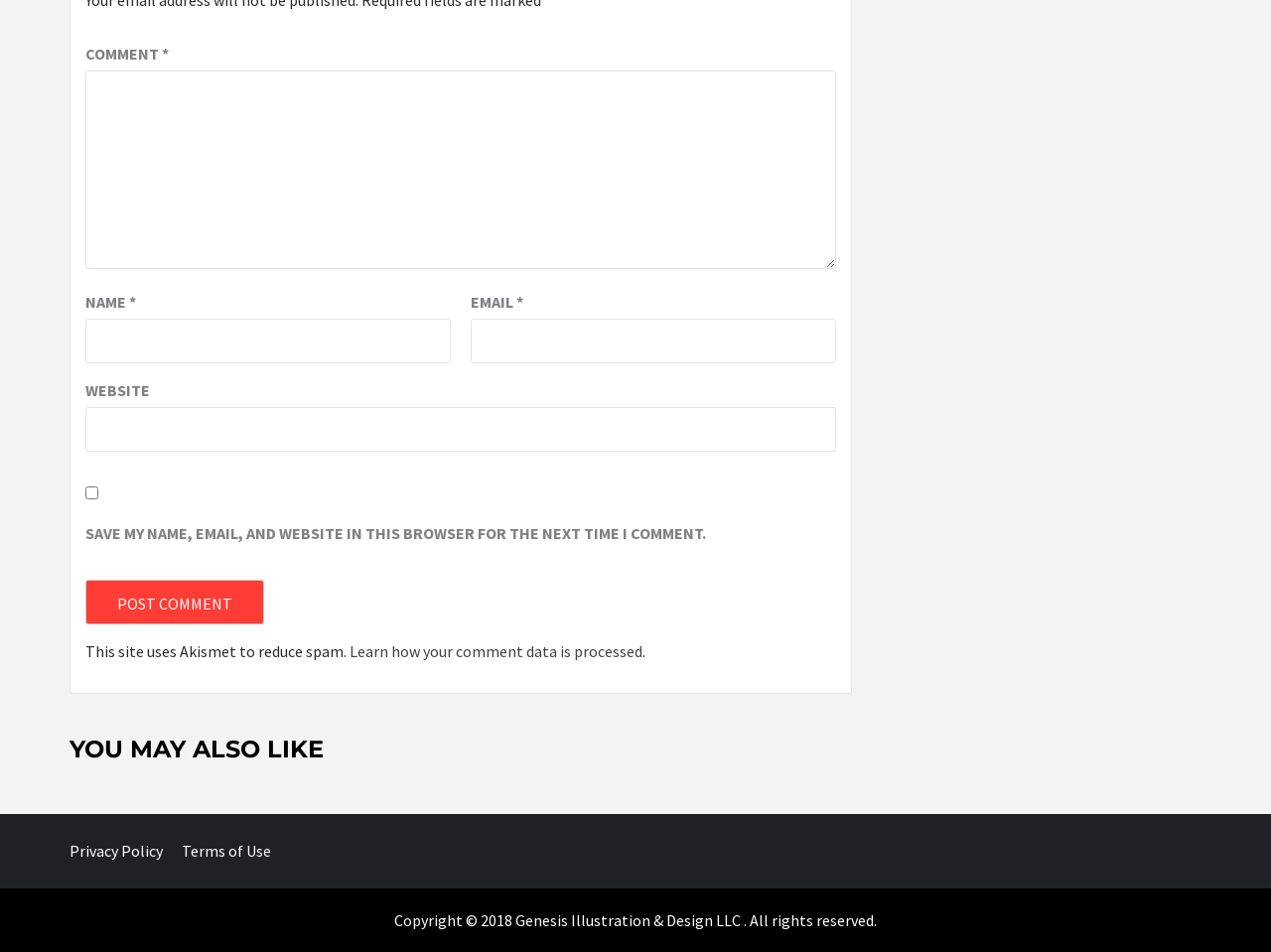Pinpoint the bounding box coordinates of the clickable element needed to complete the instruction: "Click the post comment button". The coordinates should be provided as four float numbers between 0 and 1: [left, top, right, bottom].

[0.067, 0.609, 0.208, 0.655]